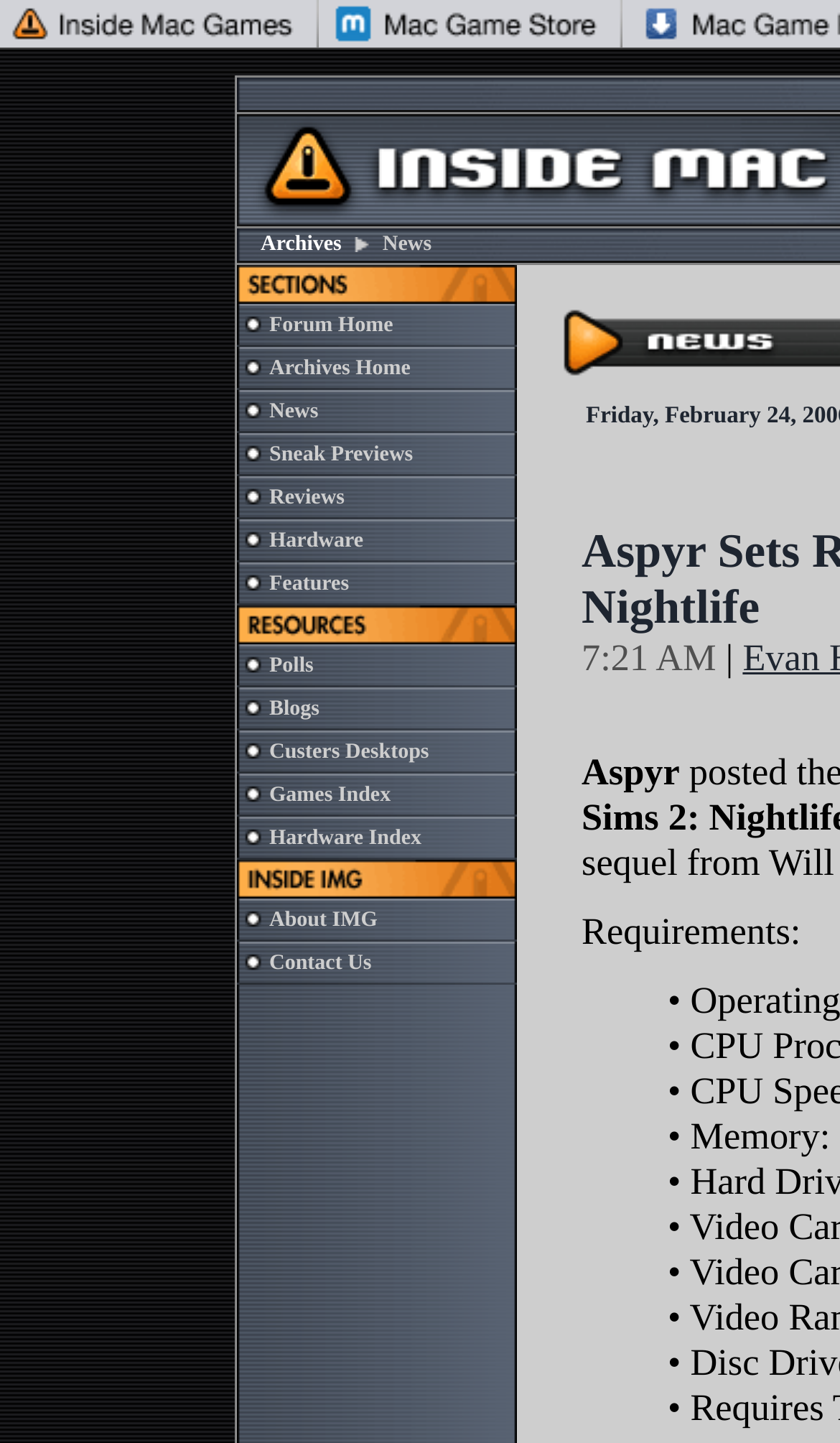Determine the bounding box coordinates of the clickable element to complete this instruction: "Visit the NEWS page". Provide the coordinates in the format of four float numbers between 0 and 1, [left, top, right, bottom].

None